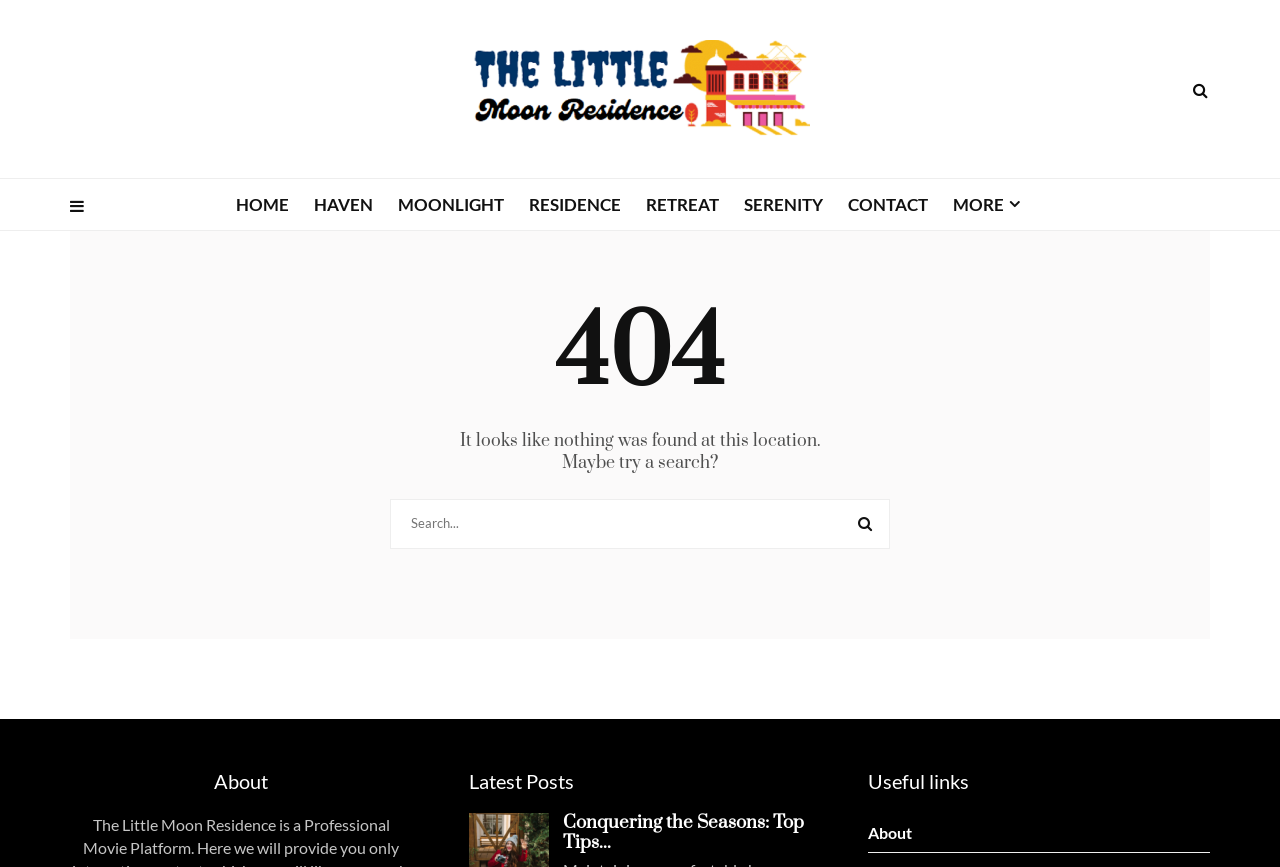What is the title of the latest post?
Based on the image, give a one-word or short phrase answer.

Conquering the Seasons: Top Tips...